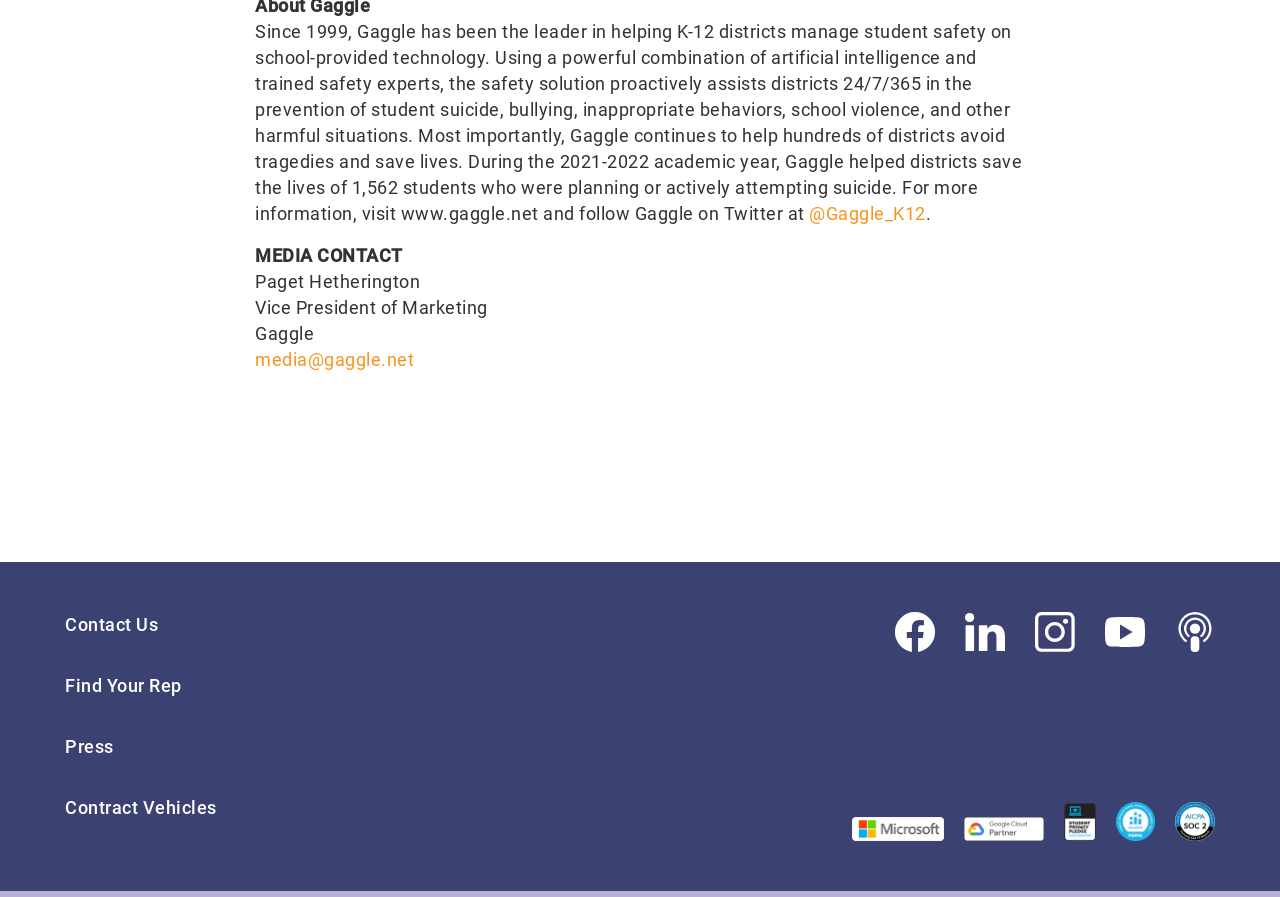Respond to the question below with a concise word or phrase:
How many navigation menu items are present?

4